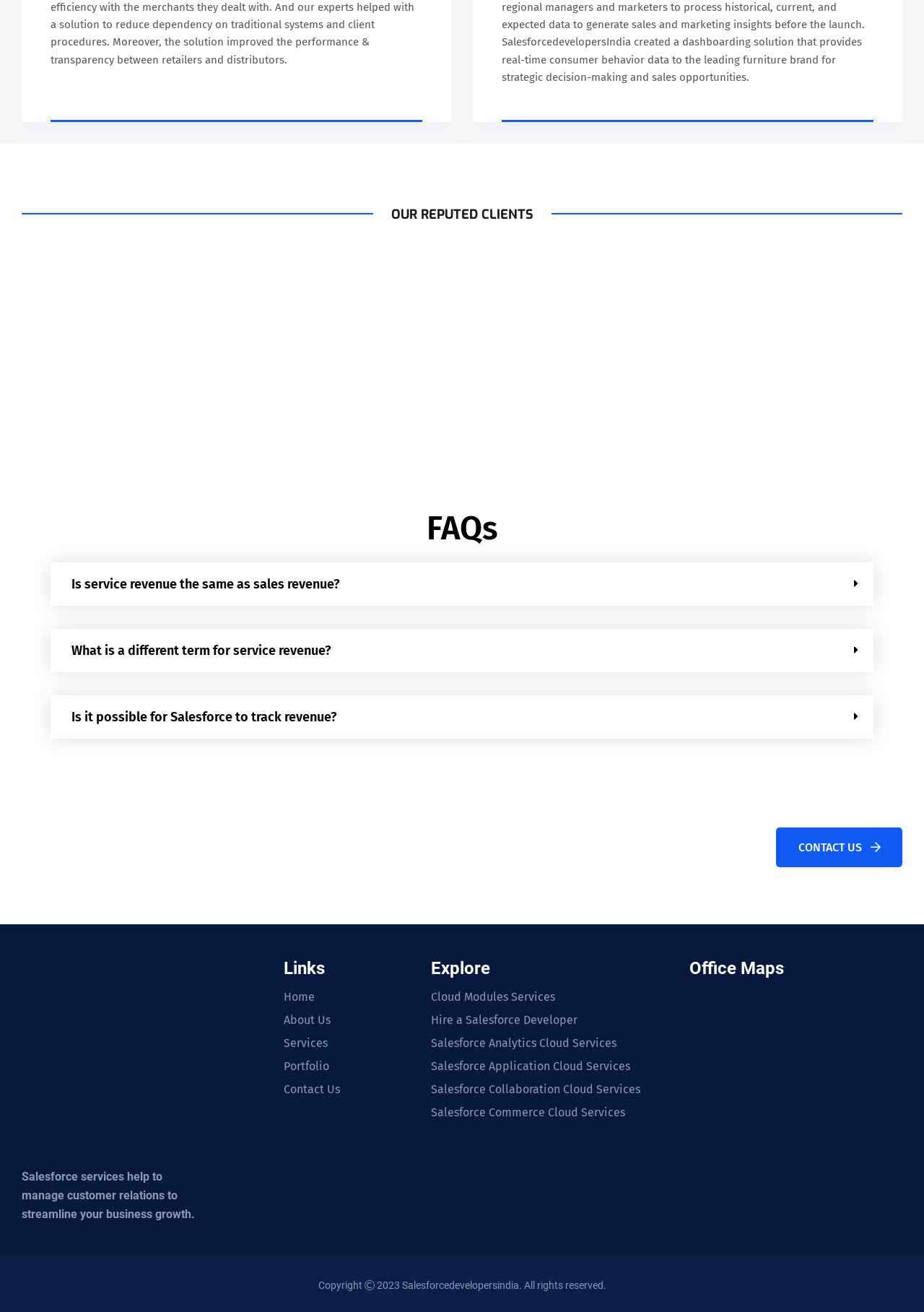Using the elements shown in the image, answer the question comprehensively: How many client logos are displayed?

I counted the number of figure elements with image children, which are likely to be client logos. There are 5 of them, namely jk-new, Pana-new, SKF-new, Hero, and Ikea.